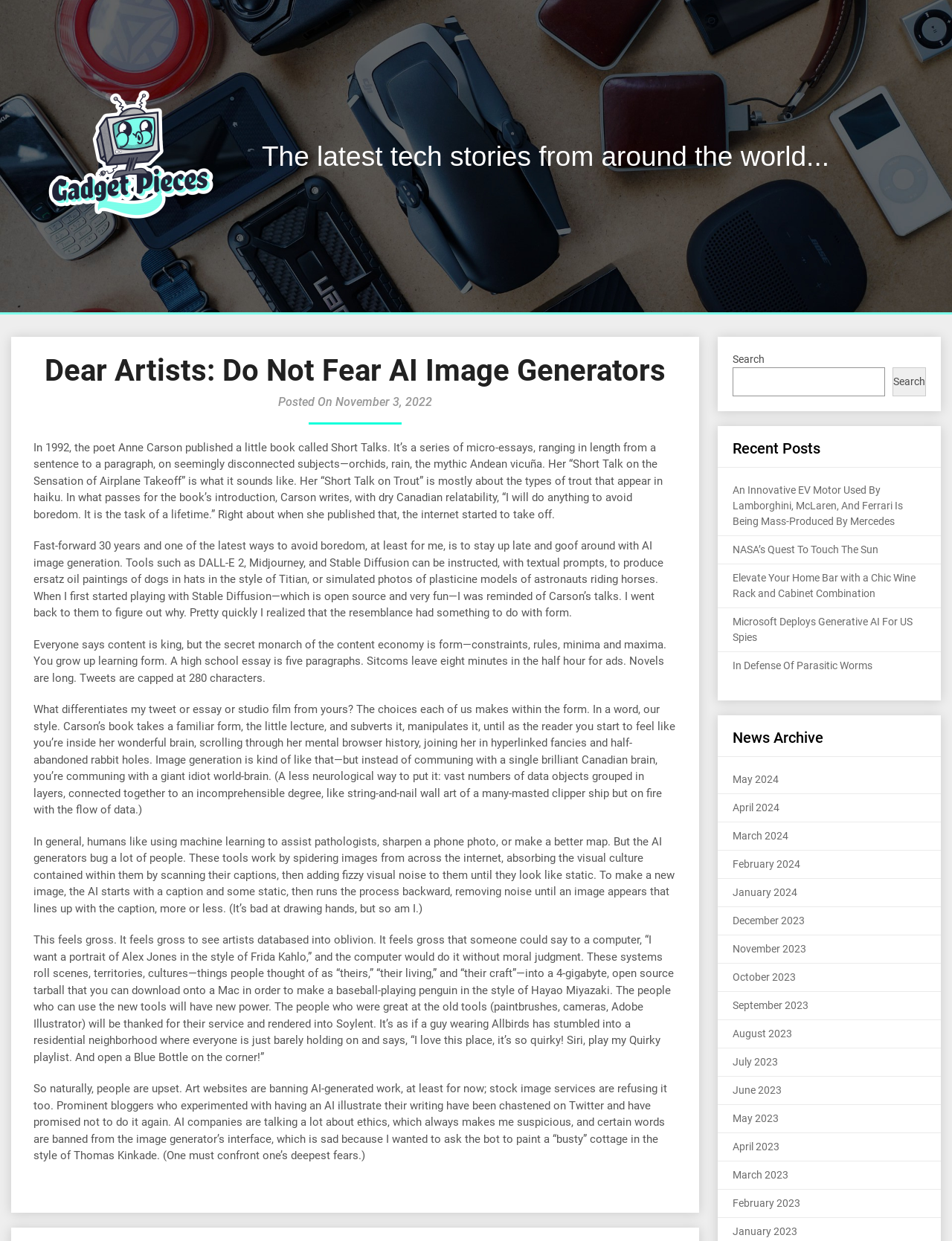How many months are listed in the 'News Archive' section?
Refer to the image and provide a detailed answer to the question.

I counted the number of months listed in the 'News Archive' section by looking at the links 'May 2024', 'April 2024', ..., 'January 2023'.